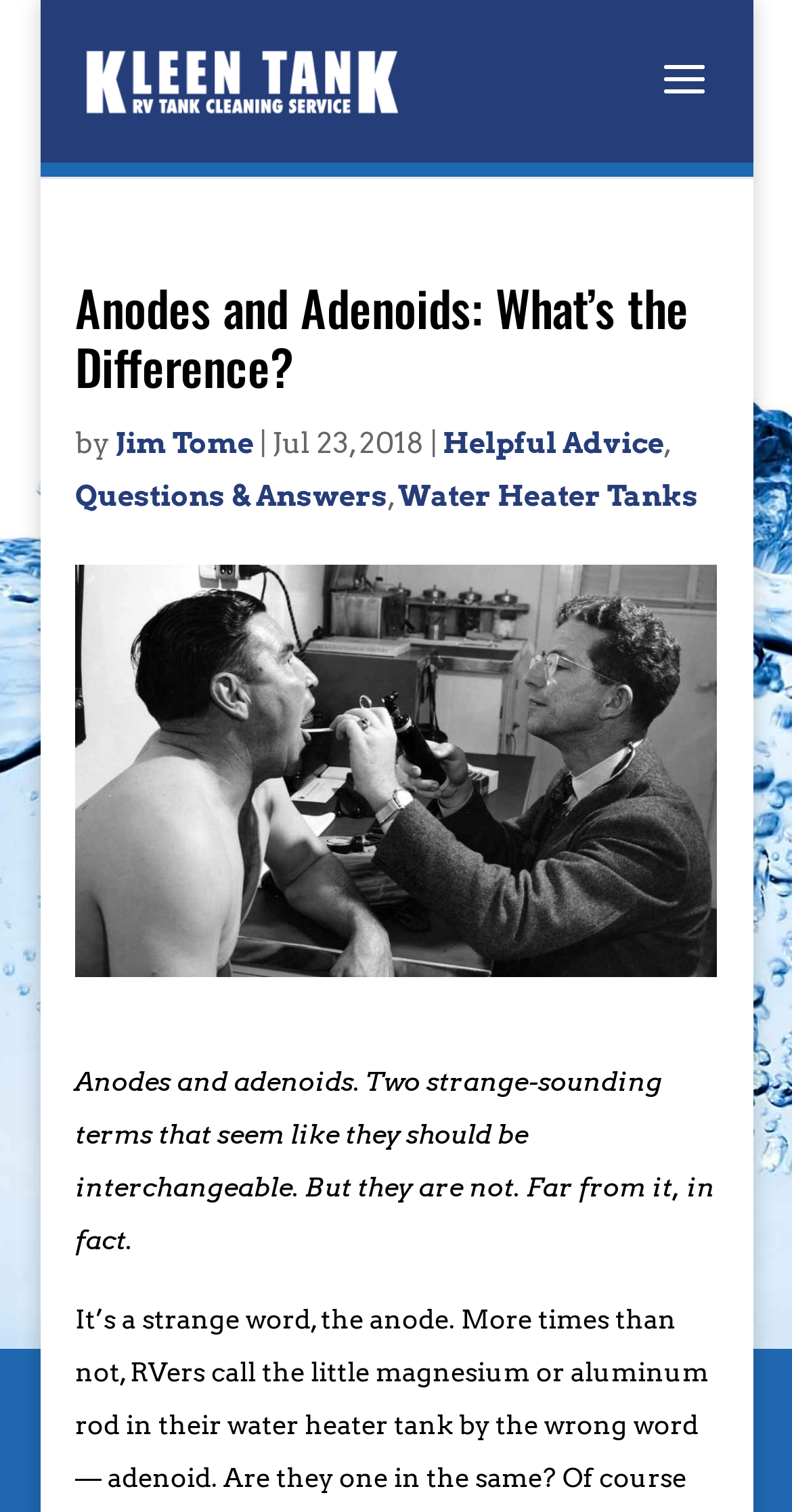Explain in detail what you observe on this webpage.

The webpage is about explaining the difference between an anode and an adenoid. At the top, there is a link to "Kleen Tank, Northern America's leading professional RV holding tank cleaning service" accompanied by an image with the same description. Below this, there is a heading that reads "Anodes and Adenoids: What's the Difference?" followed by the author's name, "Jim Tome", and the date "Jul 23, 2018". 

To the right of the author's name, there are two links: "Helpful Advice" and "Questions & Answers". Further down, there are three links in a row: "Helpful Advice", "Questions & Answers", and "Water Heater Tanks". 

The main content of the webpage starts below these links, with a paragraph of text that introduces the topic, stating that anodes and adenoids are two terms that seem like they should be interchangeable but are not.